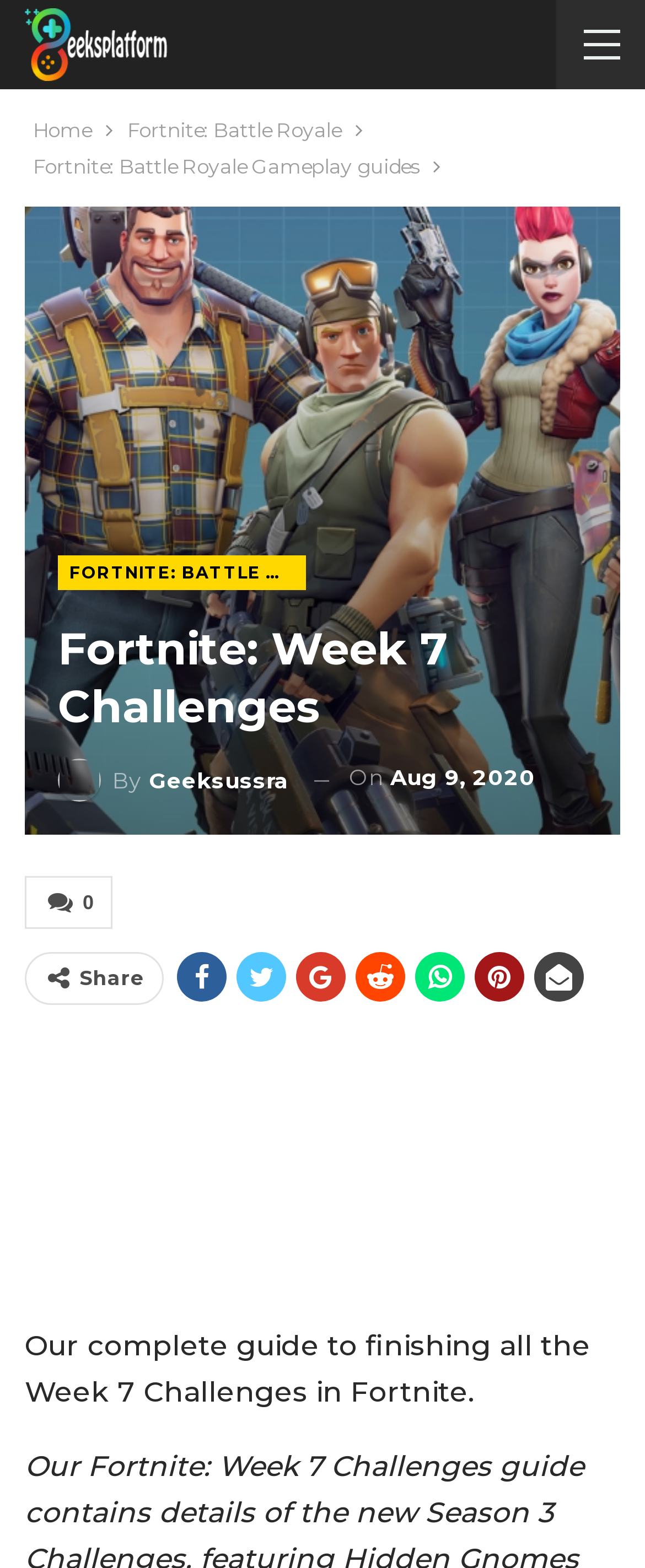How many social media sharing options are available?
Refer to the image and give a detailed response to the question.

In the main content section, there are five social media sharing links, namely '', '', '', '', and '', which suggests that there are five social media sharing options available.